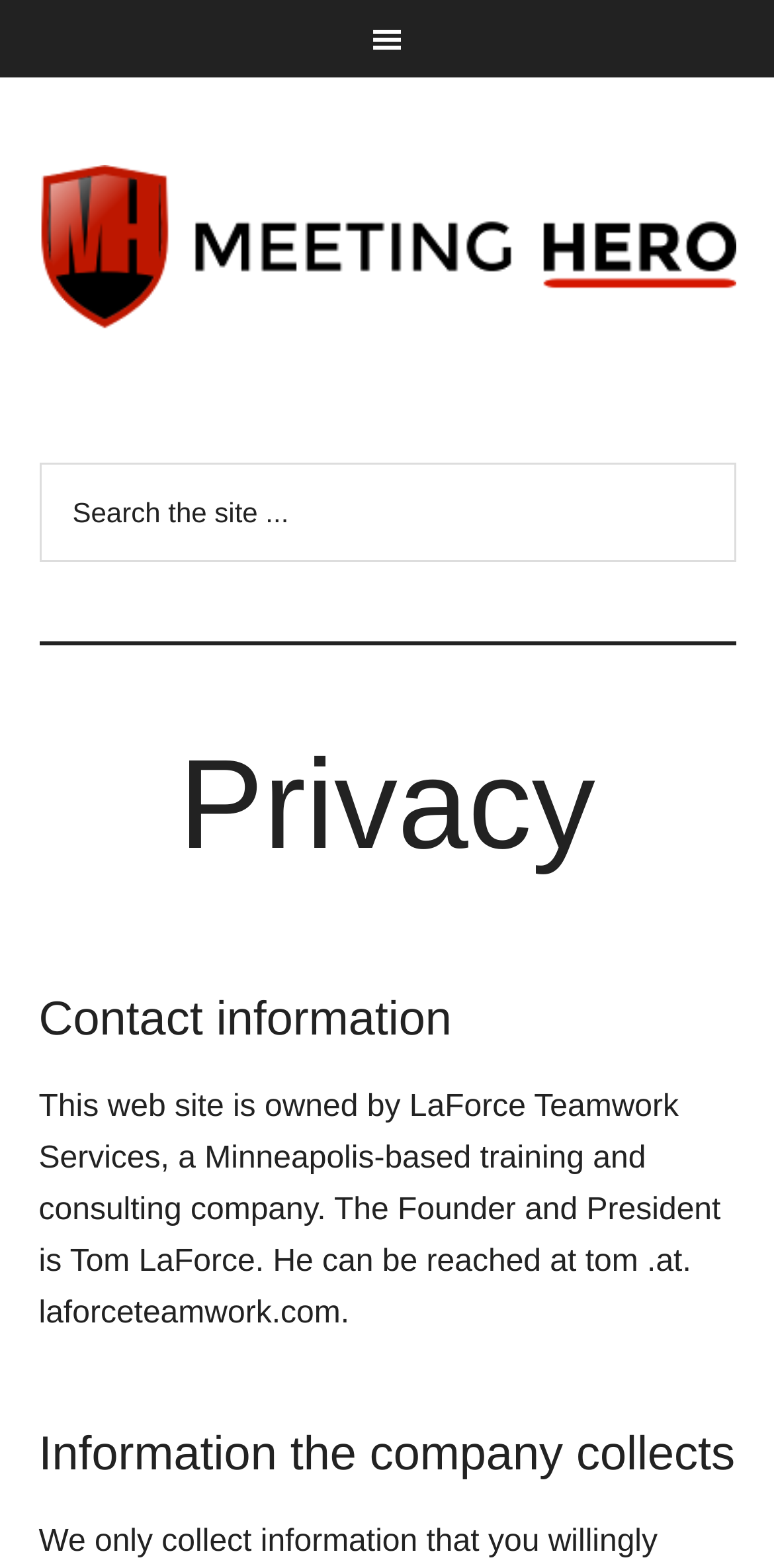What is the name of the company that owns this website?
Please give a detailed and elaborate answer to the question based on the image.

I found the answer by reading the text under the 'Contact information' heading, which states 'This web site is owned by LaForce Teamwork Services, a Minneapolis-based training and consulting company.'